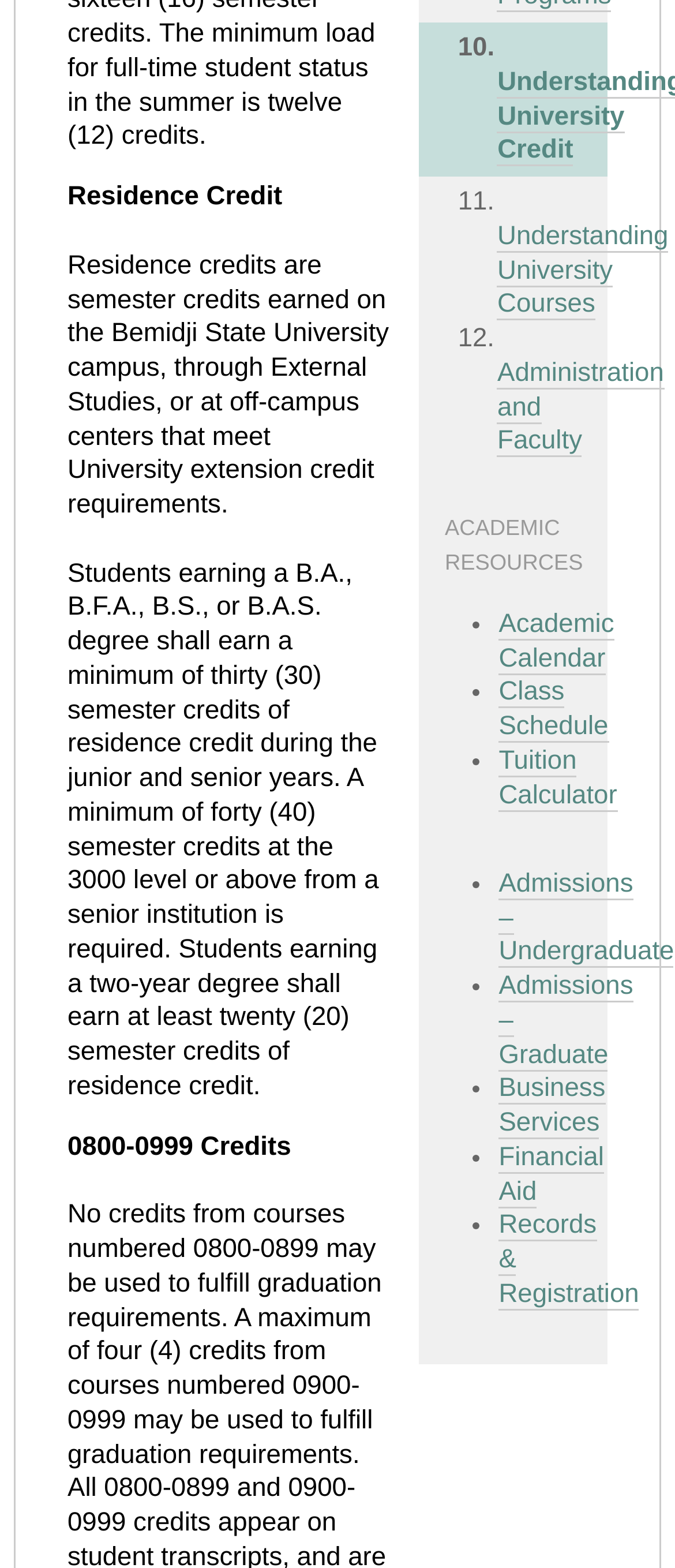Locate the bounding box coordinates of the area that needs to be clicked to fulfill the following instruction: "Access 'Tuition Calculator'". The coordinates should be in the format of four float numbers between 0 and 1, namely [left, top, right, bottom].

[0.739, 0.476, 0.914, 0.517]